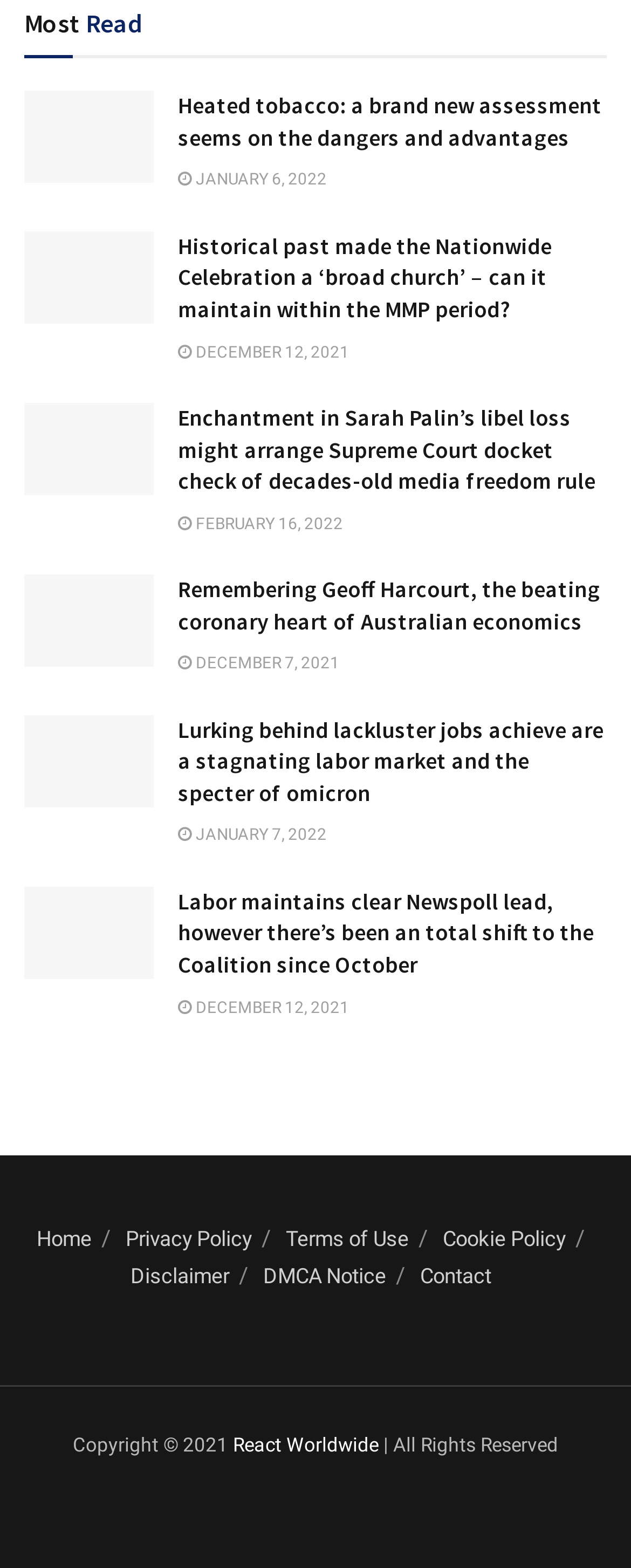Using the format (top-left x, top-left y, bottom-right x, bottom-right y), provide the bounding box coordinates for the described UI element. All values should be floating point numbers between 0 and 1: January 6, 2022

[0.282, 0.105, 0.518, 0.116]